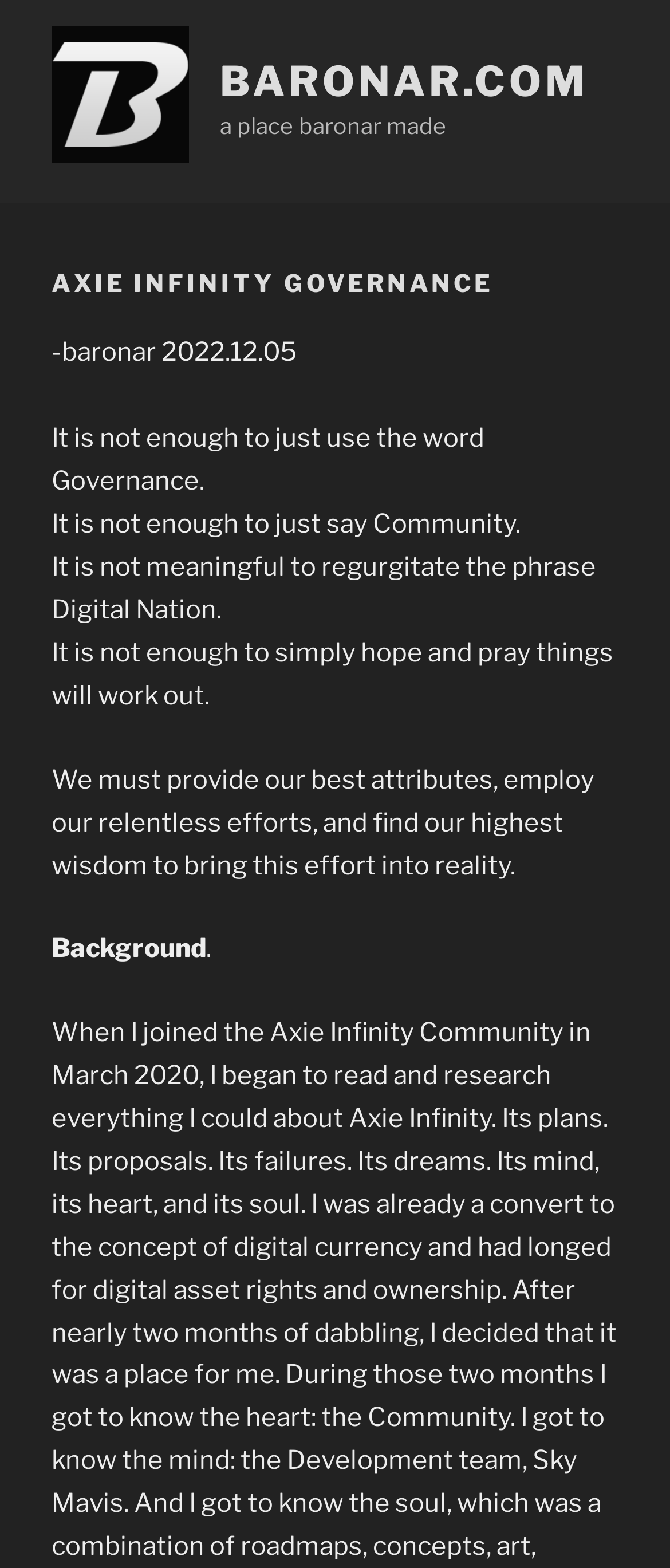Please provide a comprehensive answer to the question below using the information from the image: What is the name of the website?

The name of the website can be found in the top-left corner of the webpage, where it is written as 'baronar.com' and also has an image with the same name.